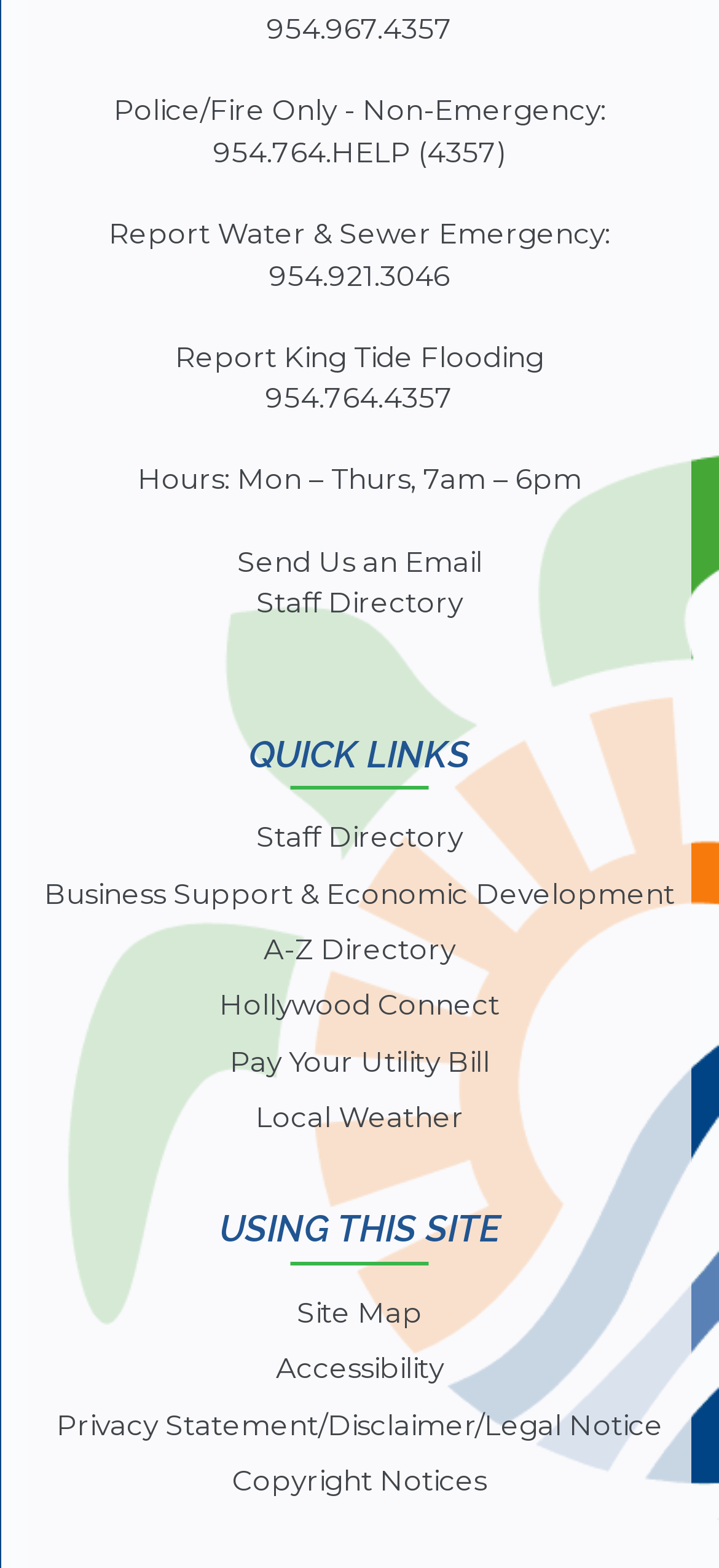Show the bounding box coordinates of the region that should be clicked to follow the instruction: "Report a water and sewer emergency."

[0.296, 0.086, 0.704, 0.108]